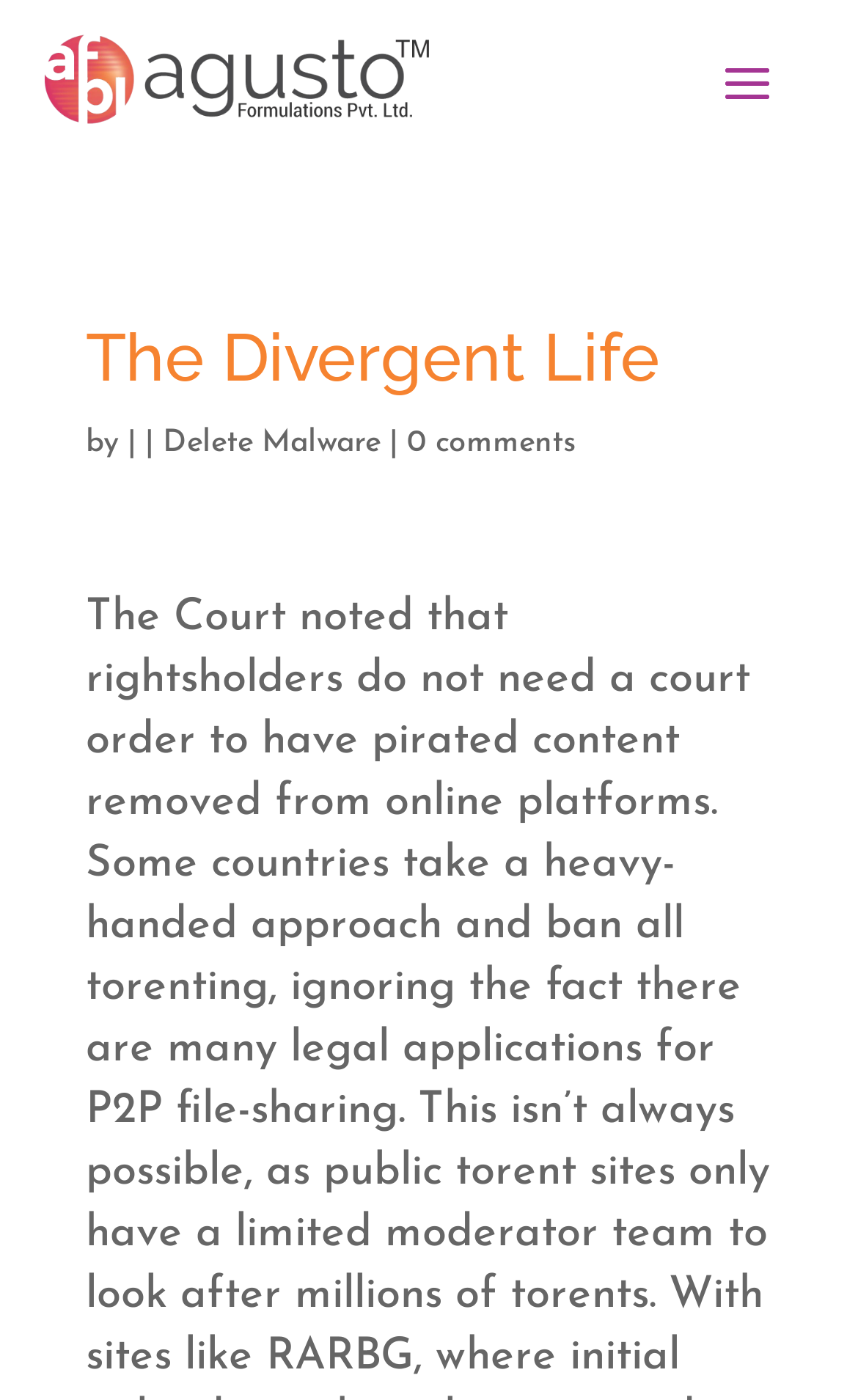Based on the element description "0 comments", predict the bounding box coordinates of the UI element.

[0.474, 0.305, 0.672, 0.328]